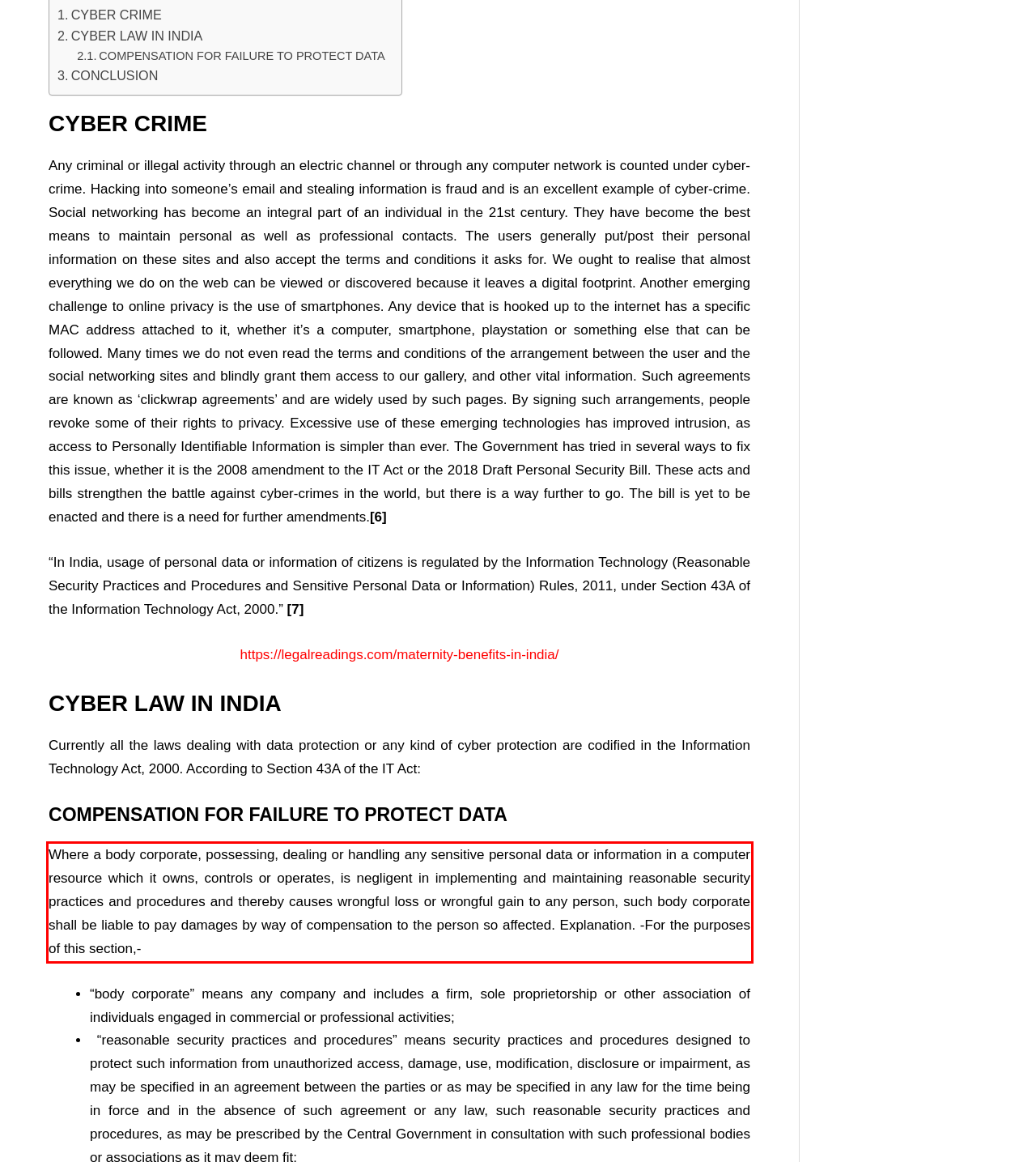Examine the screenshot of the webpage, locate the red bounding box, and perform OCR to extract the text contained within it.

Where a body corporate, possessing, dealing or handling any sensitive personal data or information in a computer resource which it owns, controls or operates, is negligent in implementing and maintaining reasonable security practices and procedures and thereby causes wrongful loss or wrongful gain to any person, such body corporate shall be liable to pay damages by way of compensation to the person so affected. Explanation. -For the purposes of this section,-